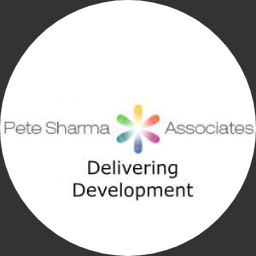What does the flower motif symbolize?
Can you offer a detailed and complete answer to this question?

The multicolored flower motif in the logo is said to symbolize creativity and diversity, which are likely core values of the company. This suggests that the company values innovative thinking and inclusivity.